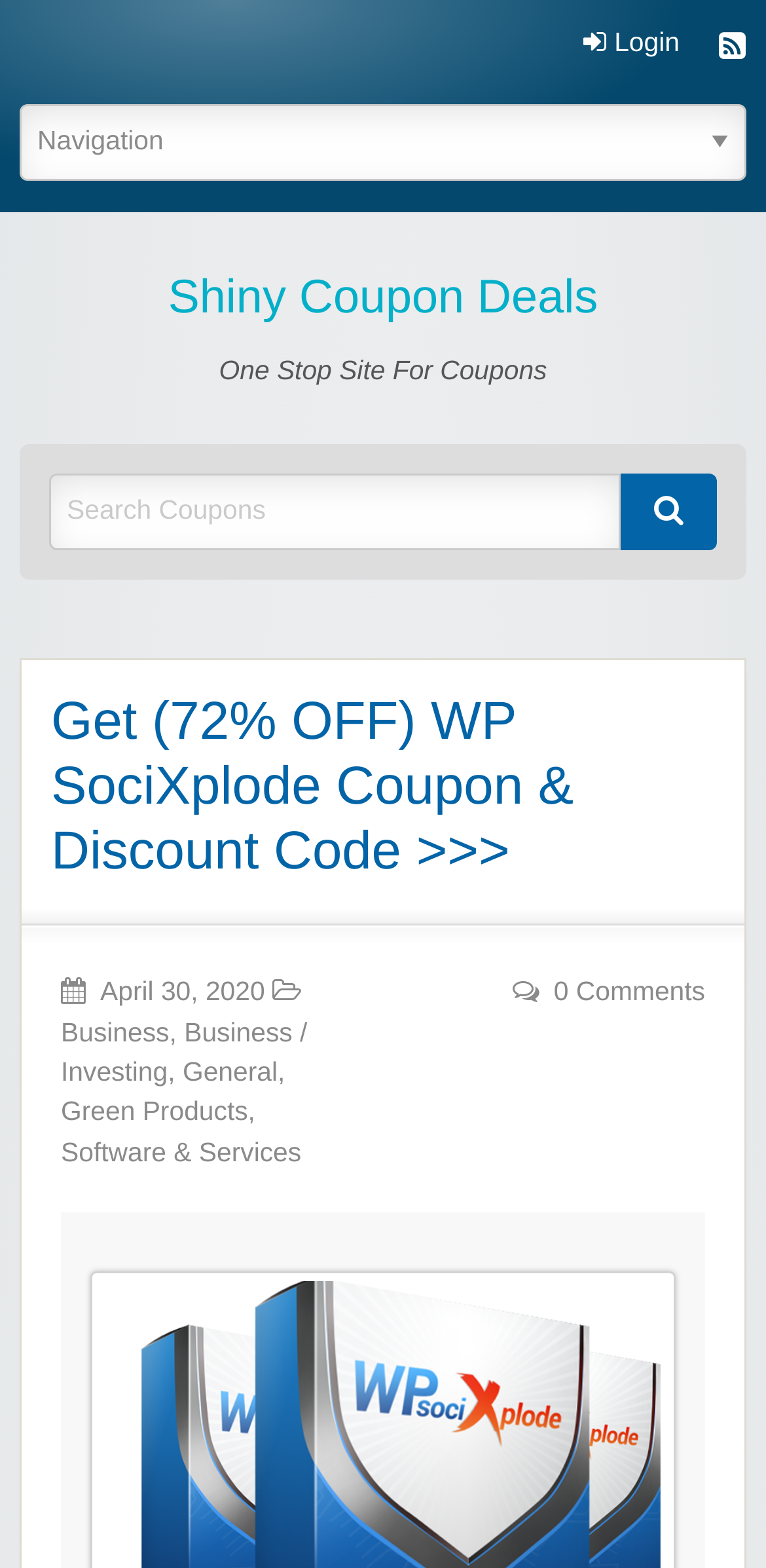How many comments are there on the webpage? Please answer the question using a single word or phrase based on the image.

0